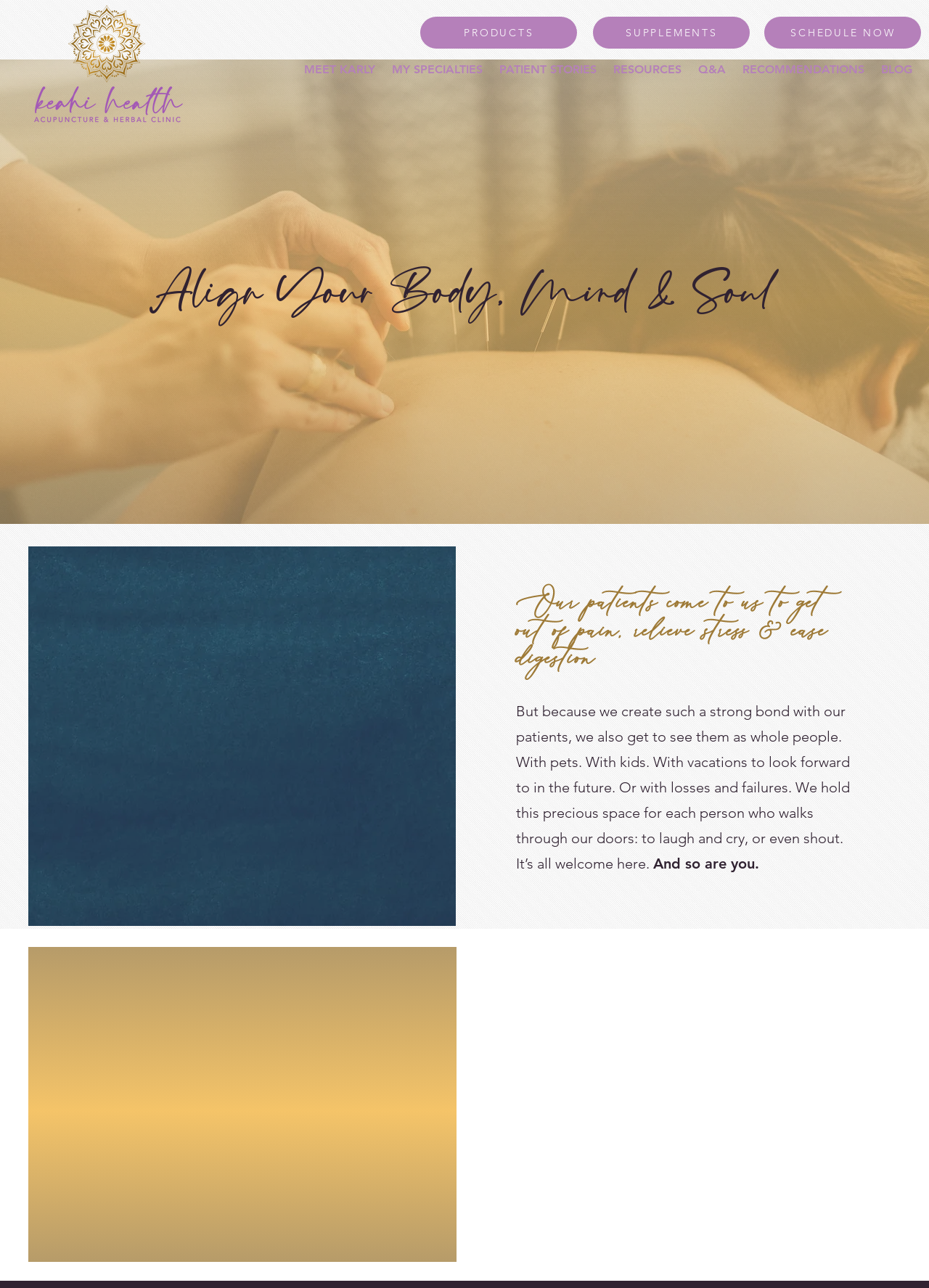Can you find the bounding box coordinates of the area I should click to execute the following instruction: "Click the 'PRODUCTS' link"?

[0.453, 0.013, 0.621, 0.038]